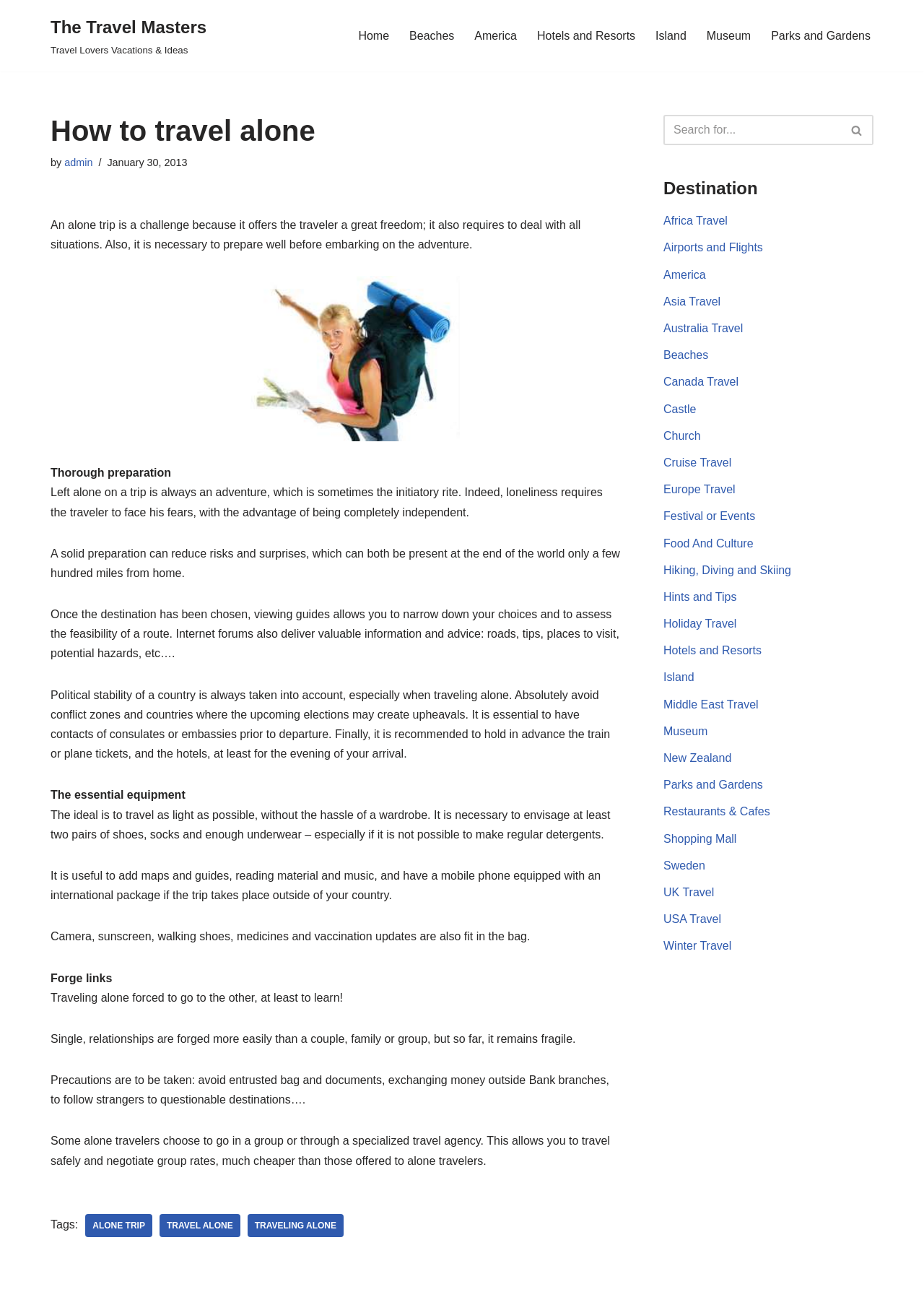Your task is to extract the text of the main heading from the webpage.

How to travel alone